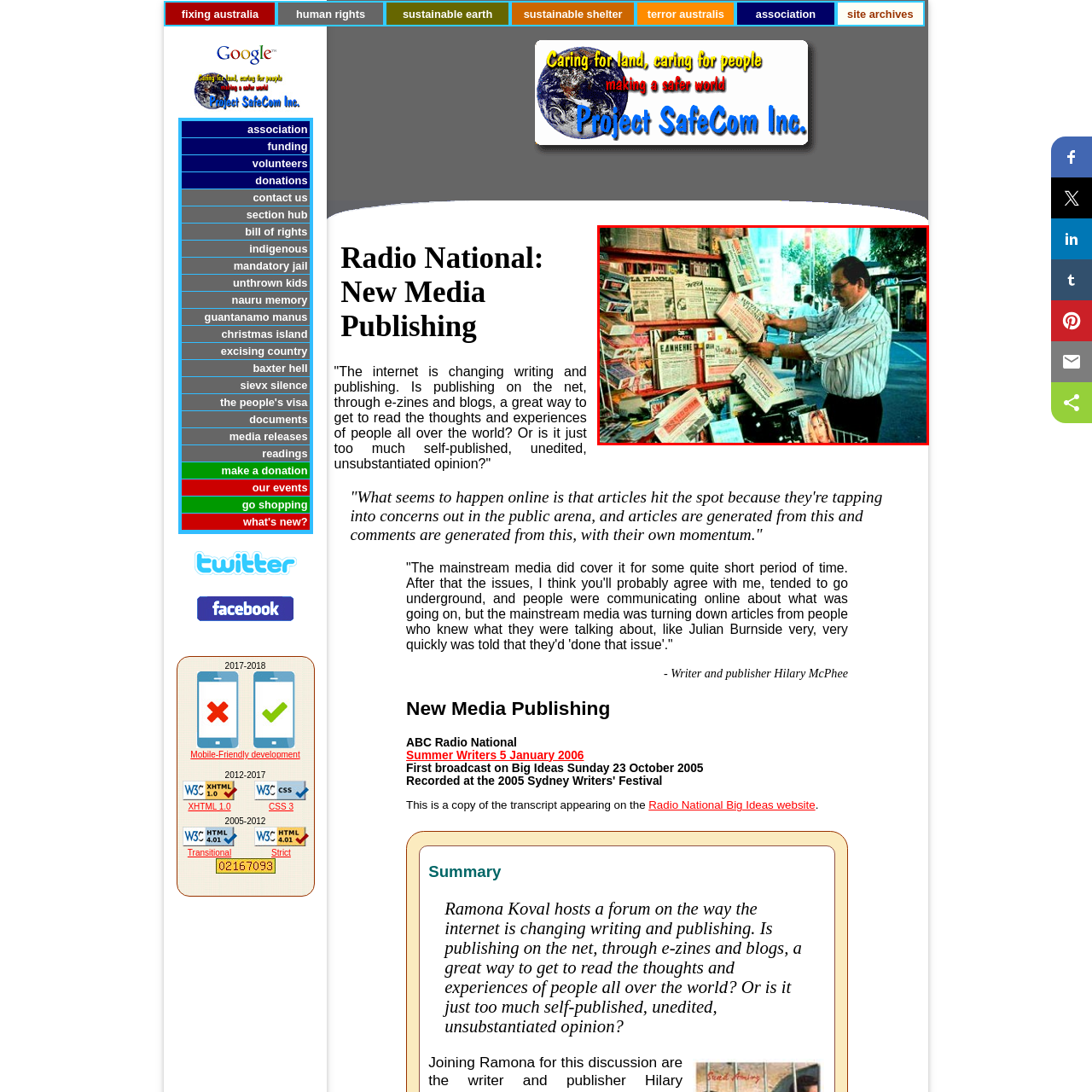Are there trees in the background?
Consider the details within the red bounding box and provide a thorough answer to the question.

The vibrant street scene in the background of the image features trees, which adds to the lively urban environment characteristic of Paris.